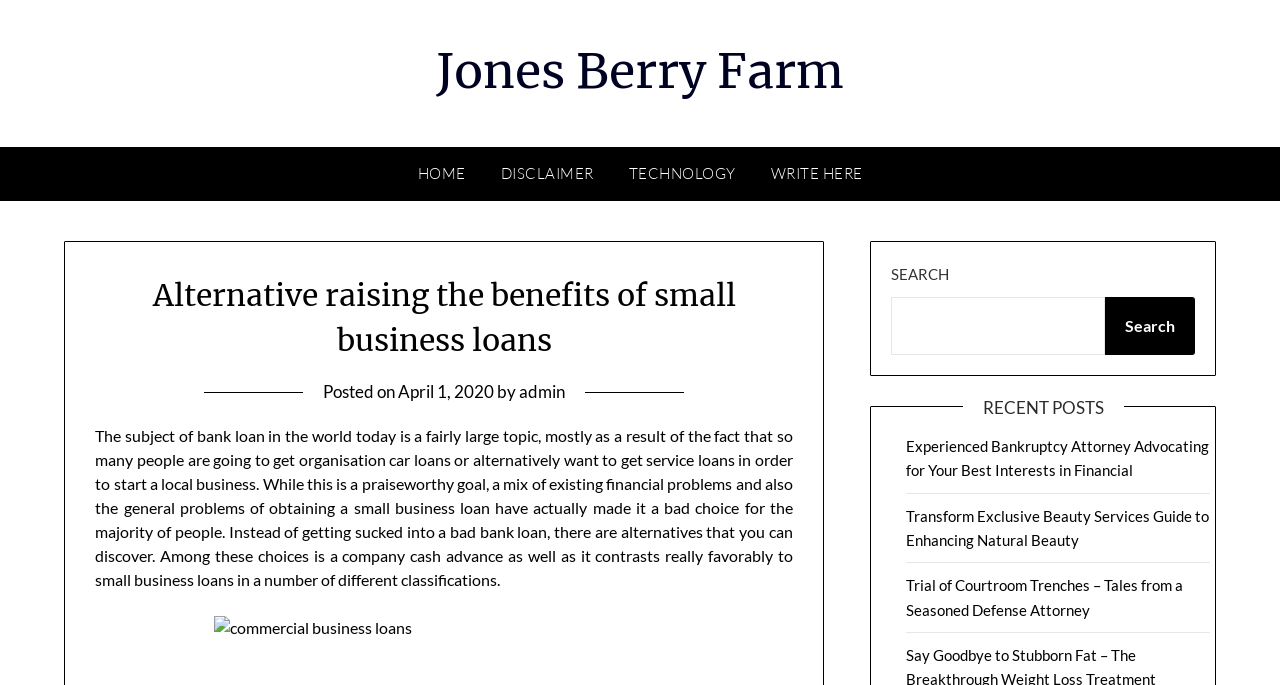Can you specify the bounding box coordinates for the region that should be clicked to fulfill this instruction: "Search for something".

[0.696, 0.433, 0.863, 0.518]